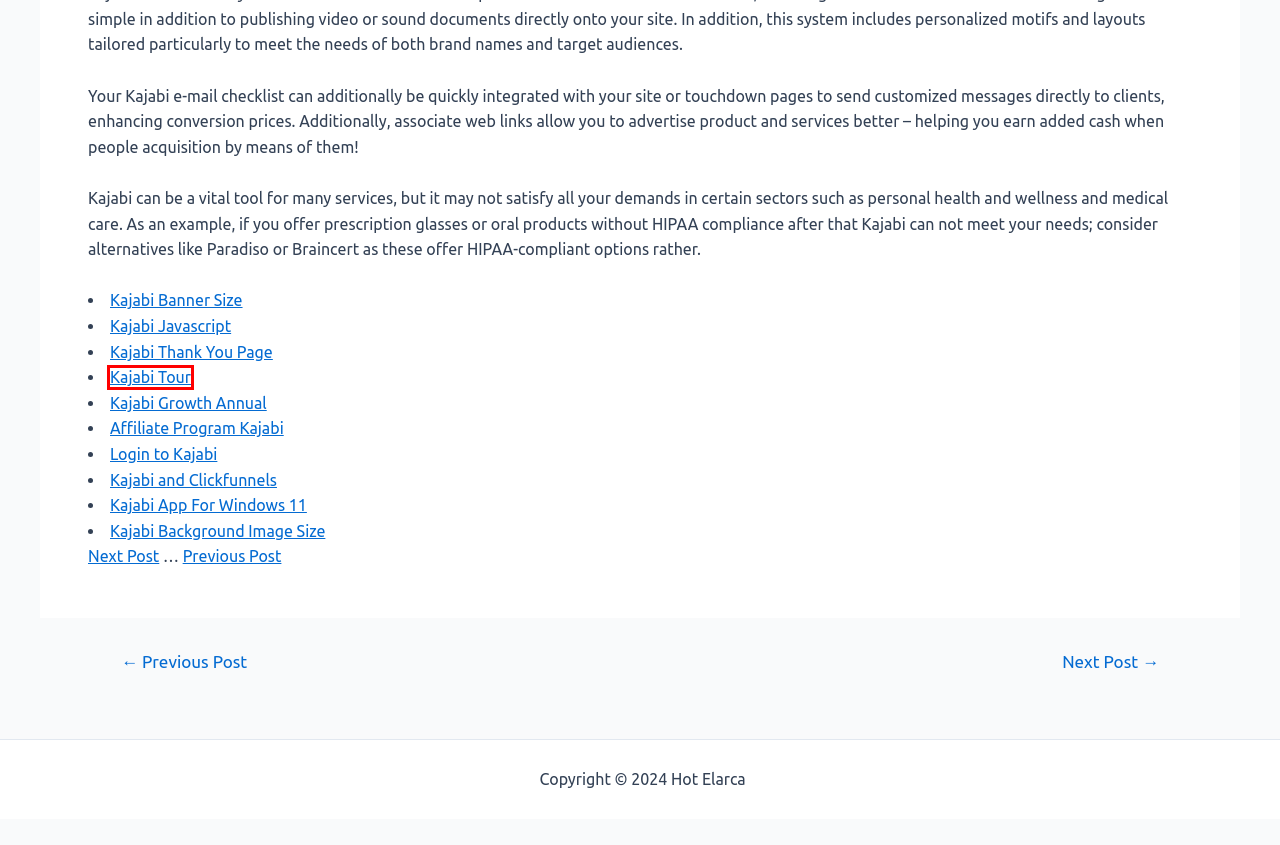Look at the given screenshot of a webpage with a red rectangle bounding box around a UI element. Pick the description that best matches the new webpage after clicking the element highlighted. The descriptions are:
A. Kajabi Gardenary - Everything You Need To Know NOW
B. Kajabi Growth Annual - Everything You Need To Know NOW
C. Platforms like Kajabi - Everything You Need To Know NOW
D. Affiliate Program Kajabi - Everything You Need To Know NOW
E. Kajabi Tour - Everything You Need To Know NOW
F. Login to Kajabi - Everything You Need To Know NOW
G. Kajabi and Clickfunnels - Everything You Need To Know NOW
H. Kajabi Español - Everything You Need To Know NOW

E